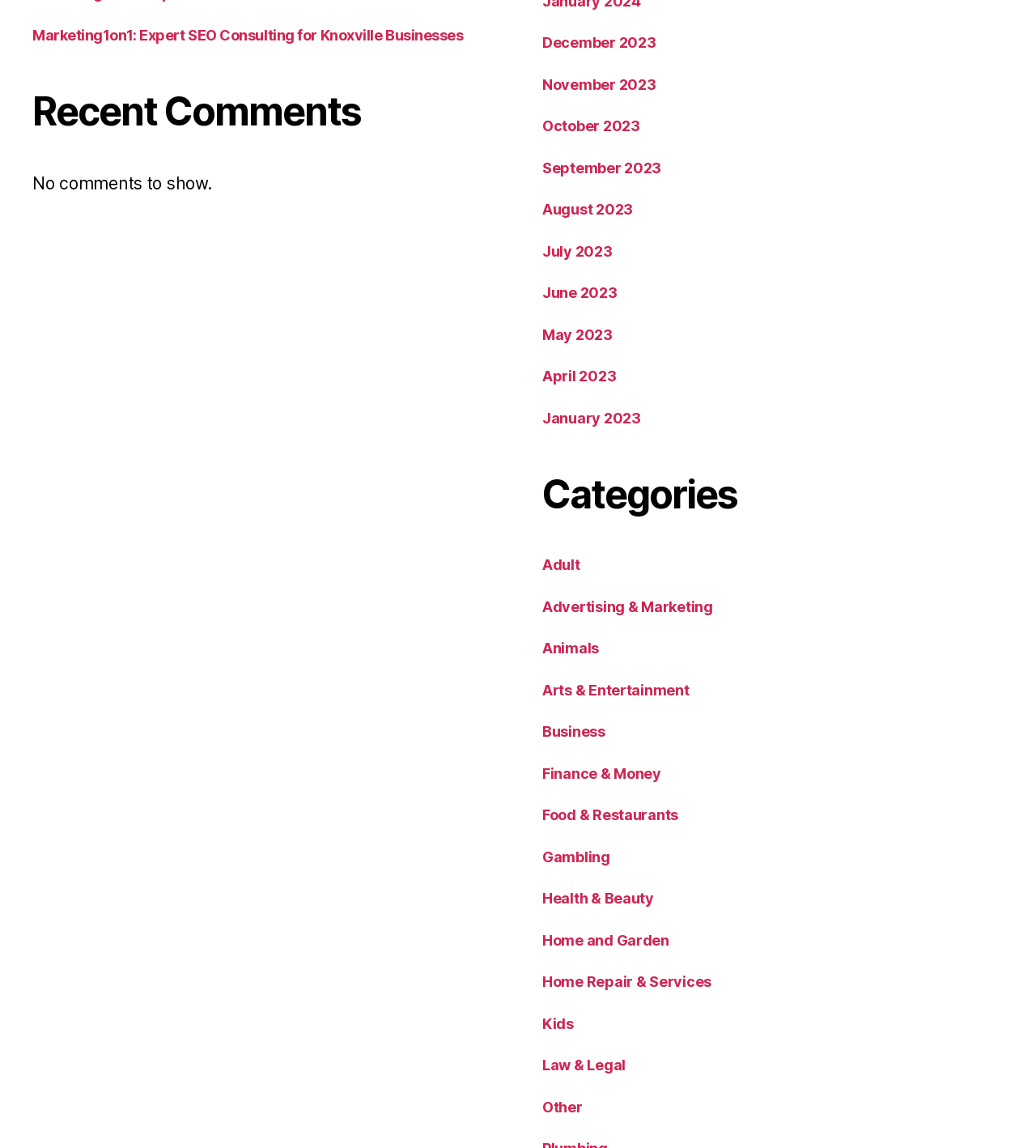Calculate the bounding box coordinates of the UI element given the description: "August 2023".

[0.523, 0.188, 0.626, 0.206]